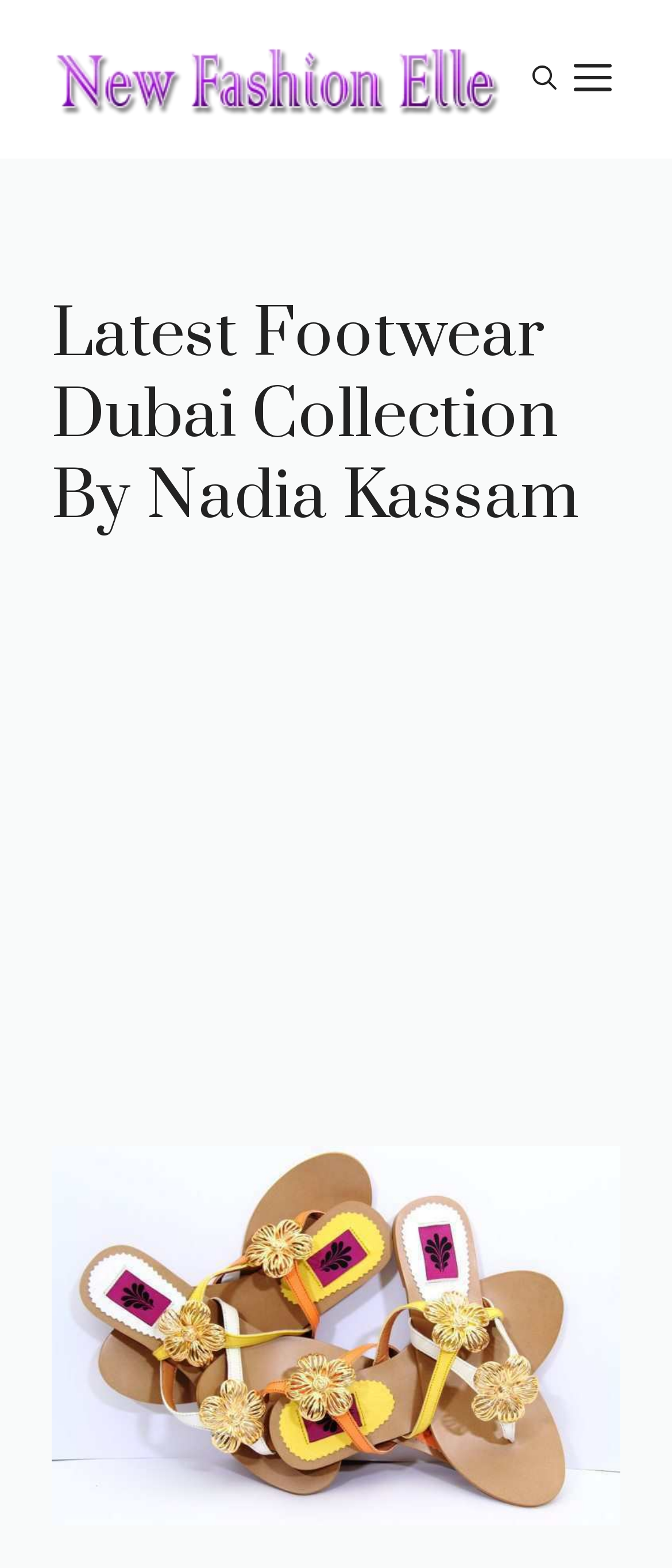Detail the various sections and features of the webpage.

The webpage is about Nadia Kassam's Latest Footwear Dubai Collection for women and girls. At the top, there is a banner that spans the entire width of the page, containing a link to "New Fashion Elle" with an accompanying image. Below the banner, there is a navigation section with a mobile toggle button, an "Open search" button, and a "MENU" button that expands to reveal a slide-out menu.

Further down, there is a header section with a heading that reads "Latest Footwear Dubai Collection By Nadia Kassam". Below this header, there is an advertisement iframe that takes up the full width of the page.

At the bottom of the page, there is a link to "nadia kassam footwear latest dubai collection For Women" accompanied by an image. This link and image are positioned at the bottom right corner of the page. Overall, the webpage has a prominent banner at the top, a navigation section, a header with a descriptive title, an advertisement, and a link with an image at the bottom.